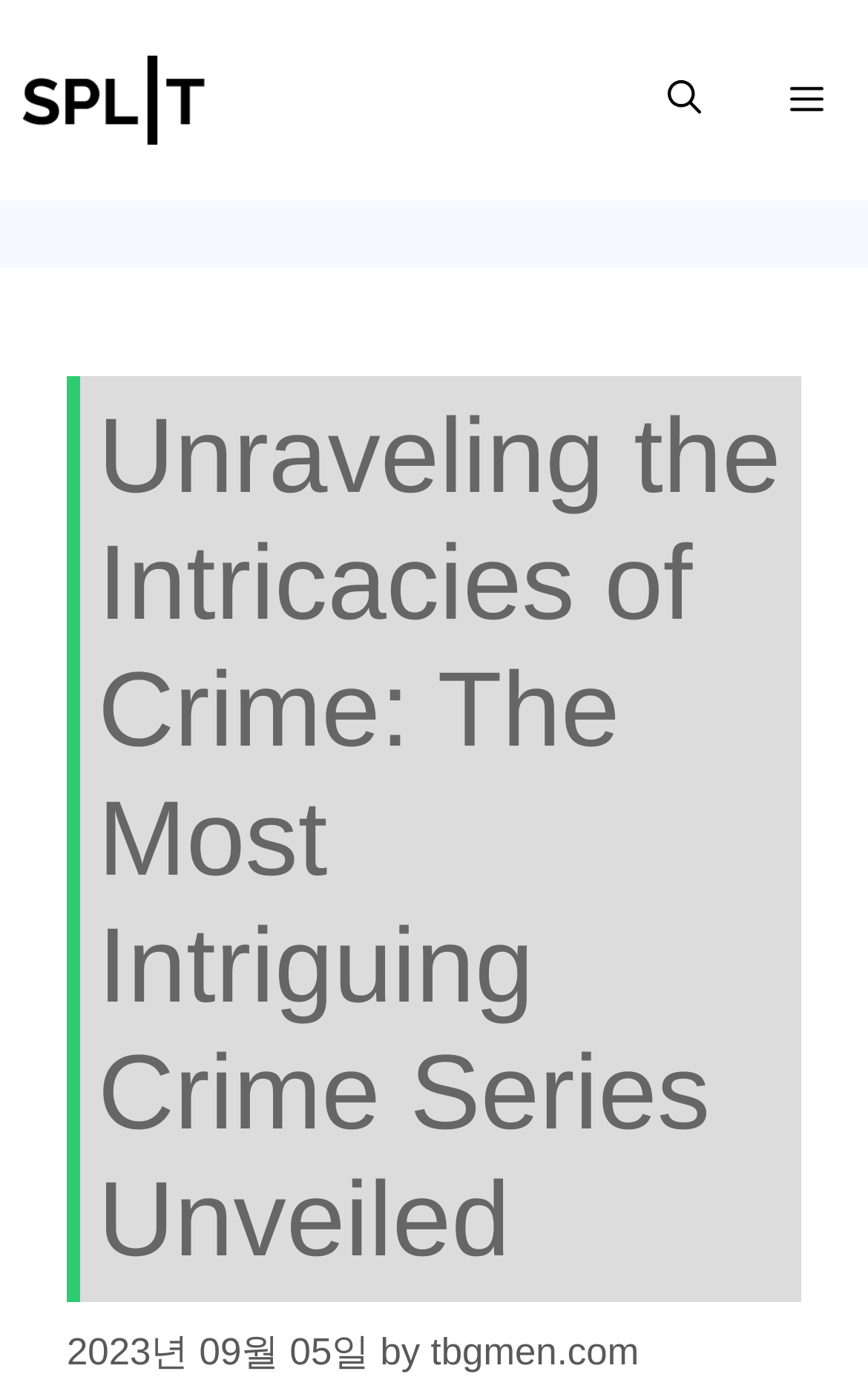Provide the bounding box coordinates, formatted as (top-left x, top-left y, bottom-right x, bottom-right y), with all values being floating point numbers between 0 and 1. Identify the bounding box of the UI element that matches the description: title="Action-Packed Movies"

[0.026, 0.0, 0.235, 0.145]